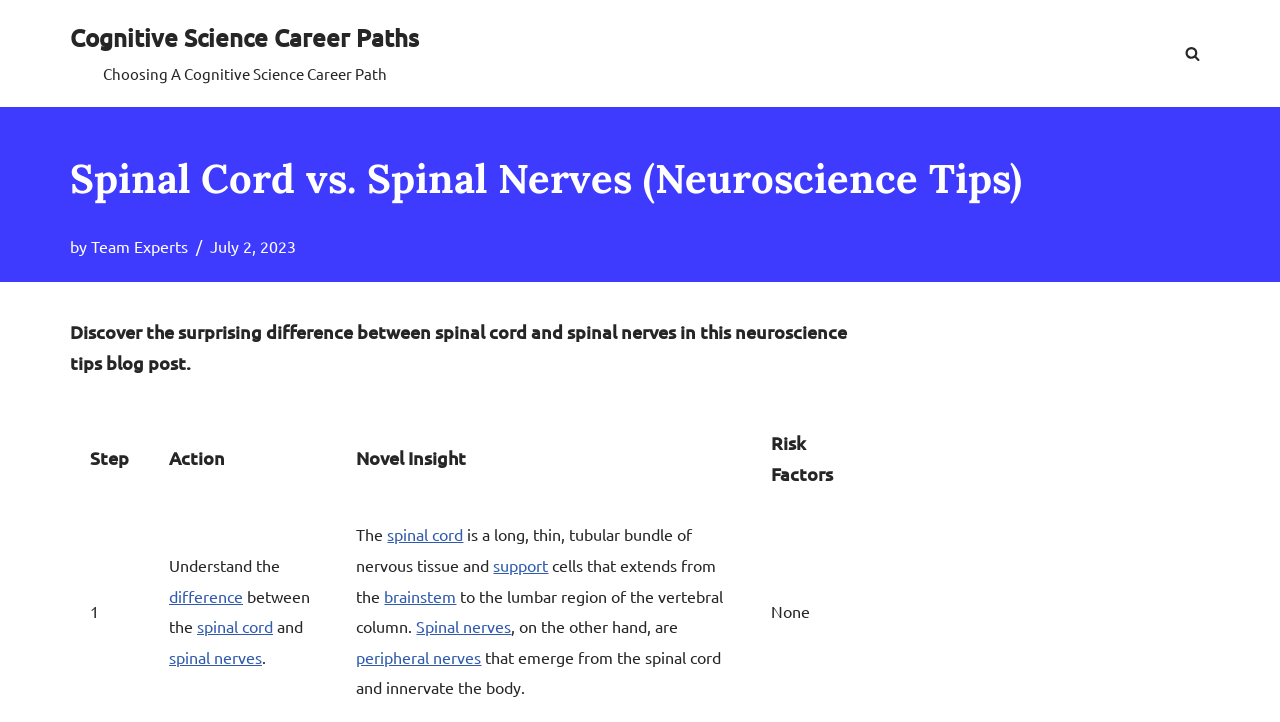Find the bounding box of the element with the following description: "Skip to content". The coordinates must be four float numbers between 0 and 1, formatted as [left, top, right, bottom].

[0.0, 0.044, 0.023, 0.072]